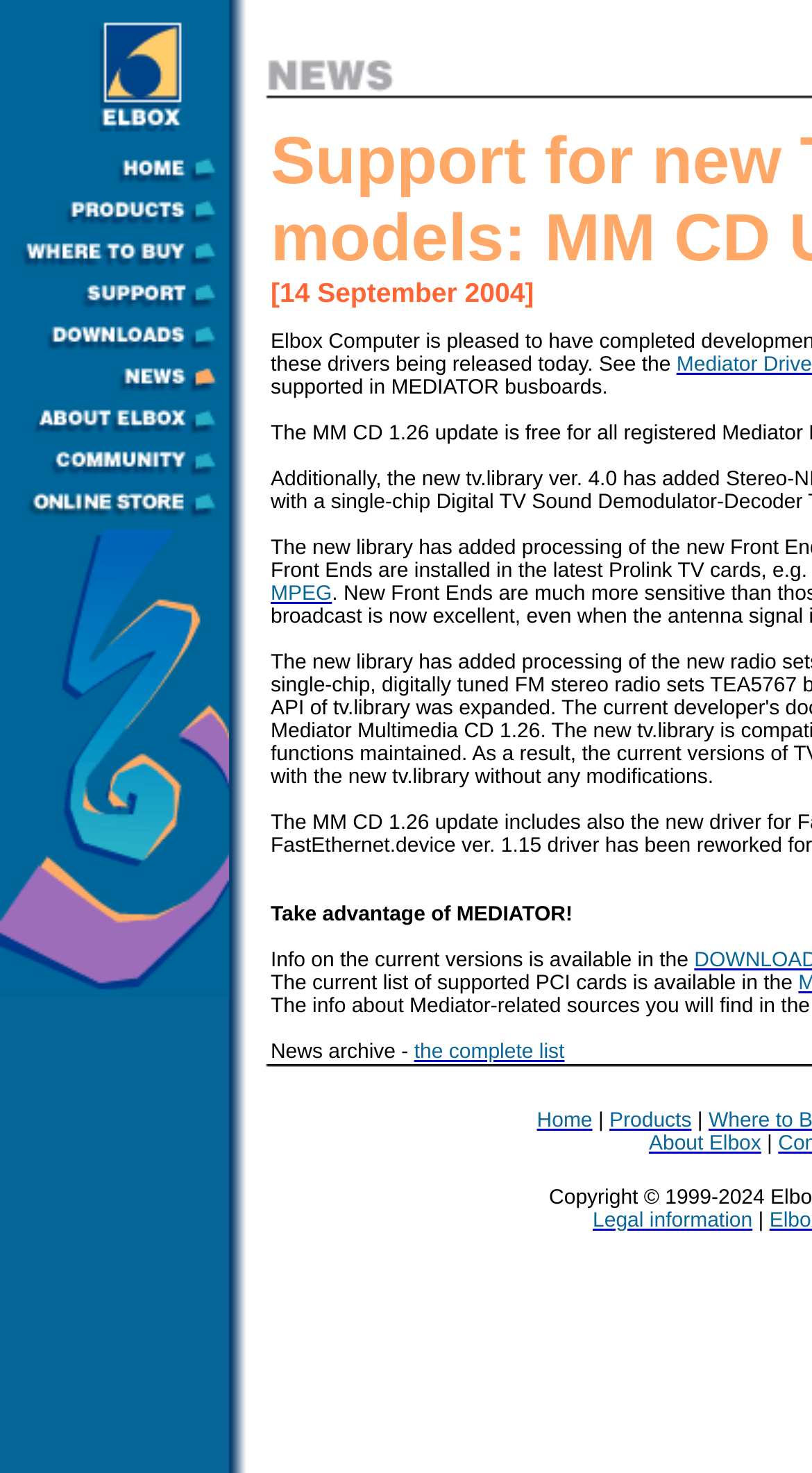Locate the bounding box coordinates of the element I should click to achieve the following instruction: "Check the complete list of supported PCI cards".

[0.51, 0.707, 0.695, 0.722]